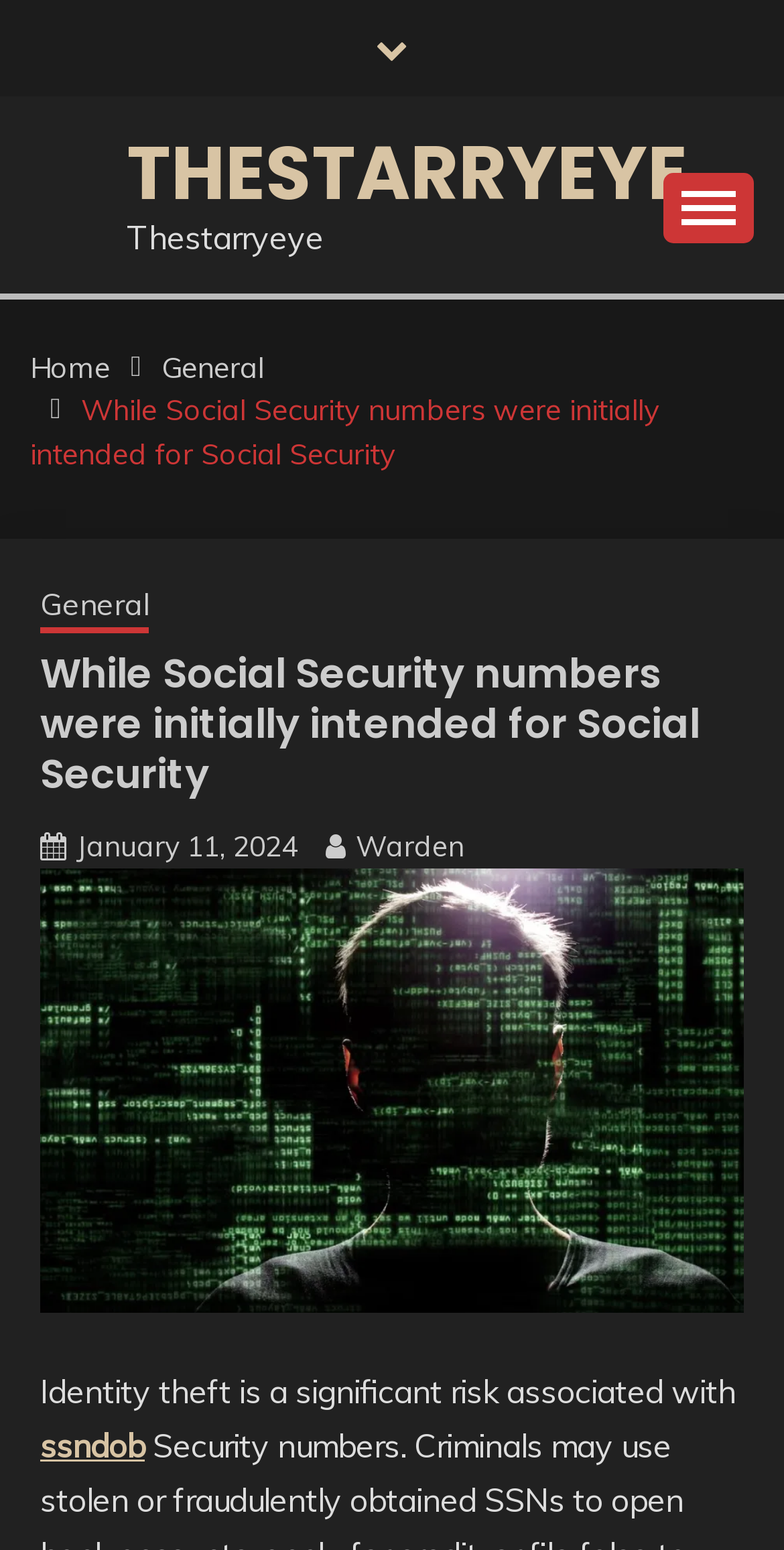Extract the main title from the webpage.

While Social Security numbers were initially intended for Social Security